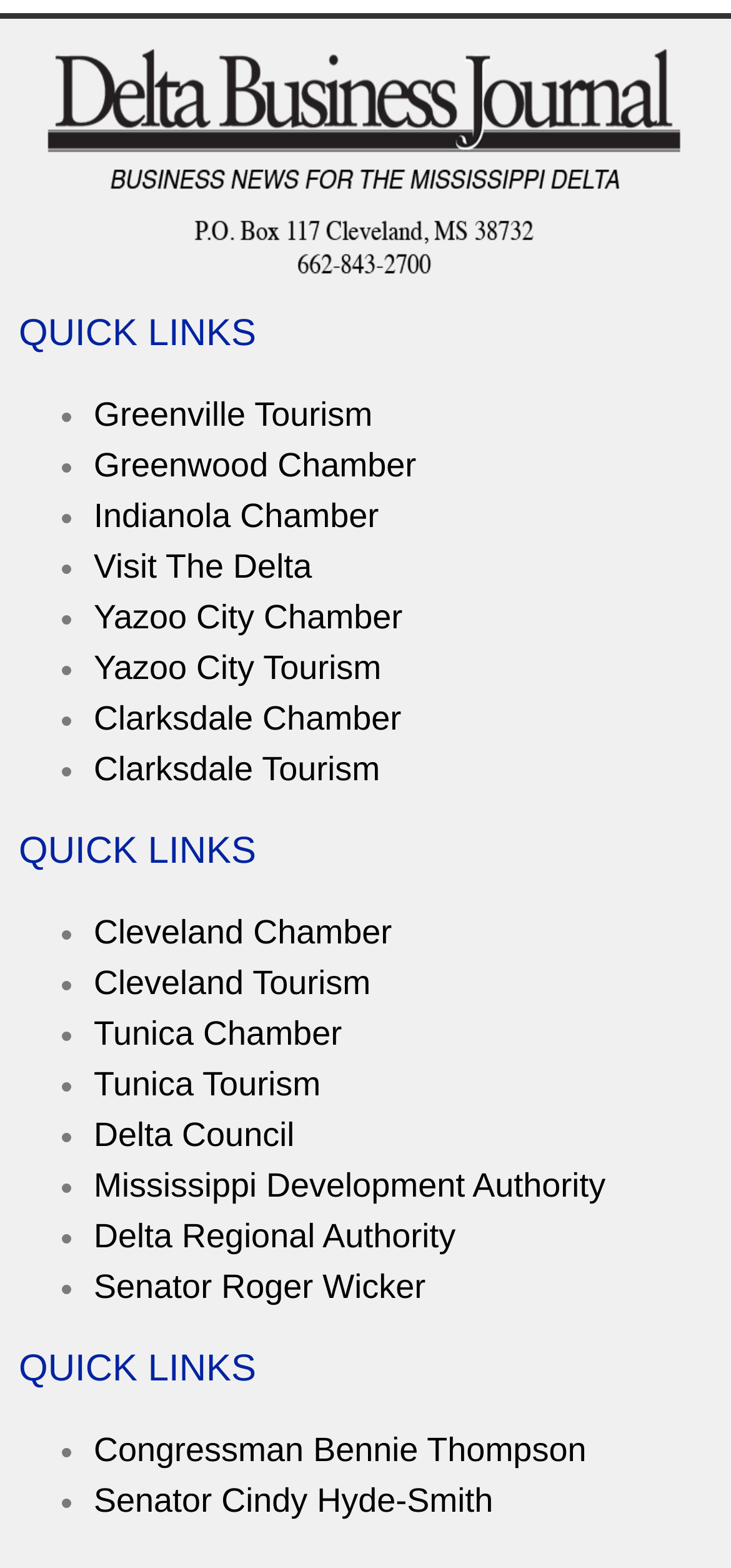Locate the bounding box coordinates of the area to click to fulfill this instruction: "visit Greenville Tourism". The bounding box should be presented as four float numbers between 0 and 1, in the order [left, top, right, bottom].

[0.128, 0.253, 0.51, 0.277]